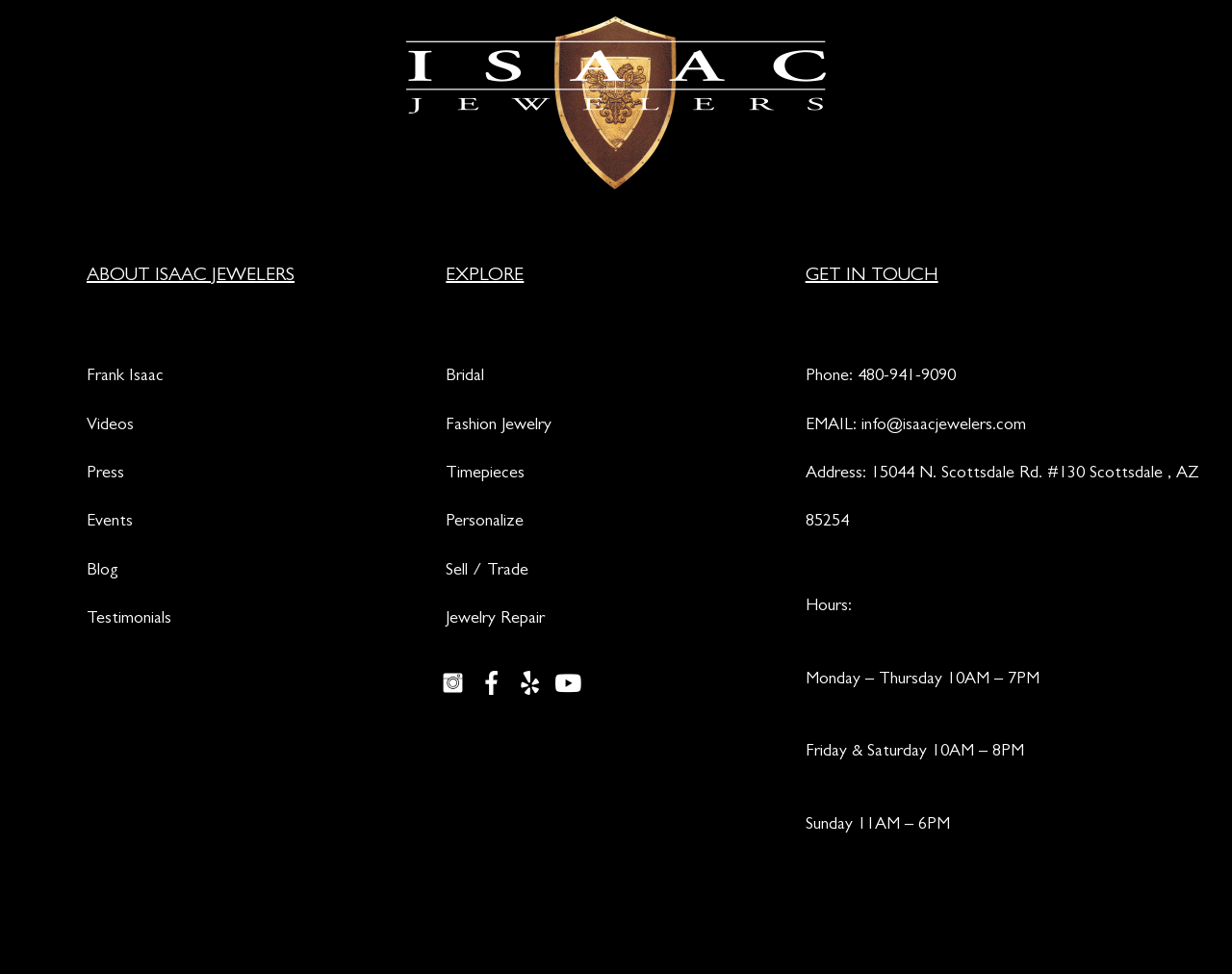What are the hours of operation on Sundays?
Answer the question using a single word or phrase, according to the image.

11AM - 6PM